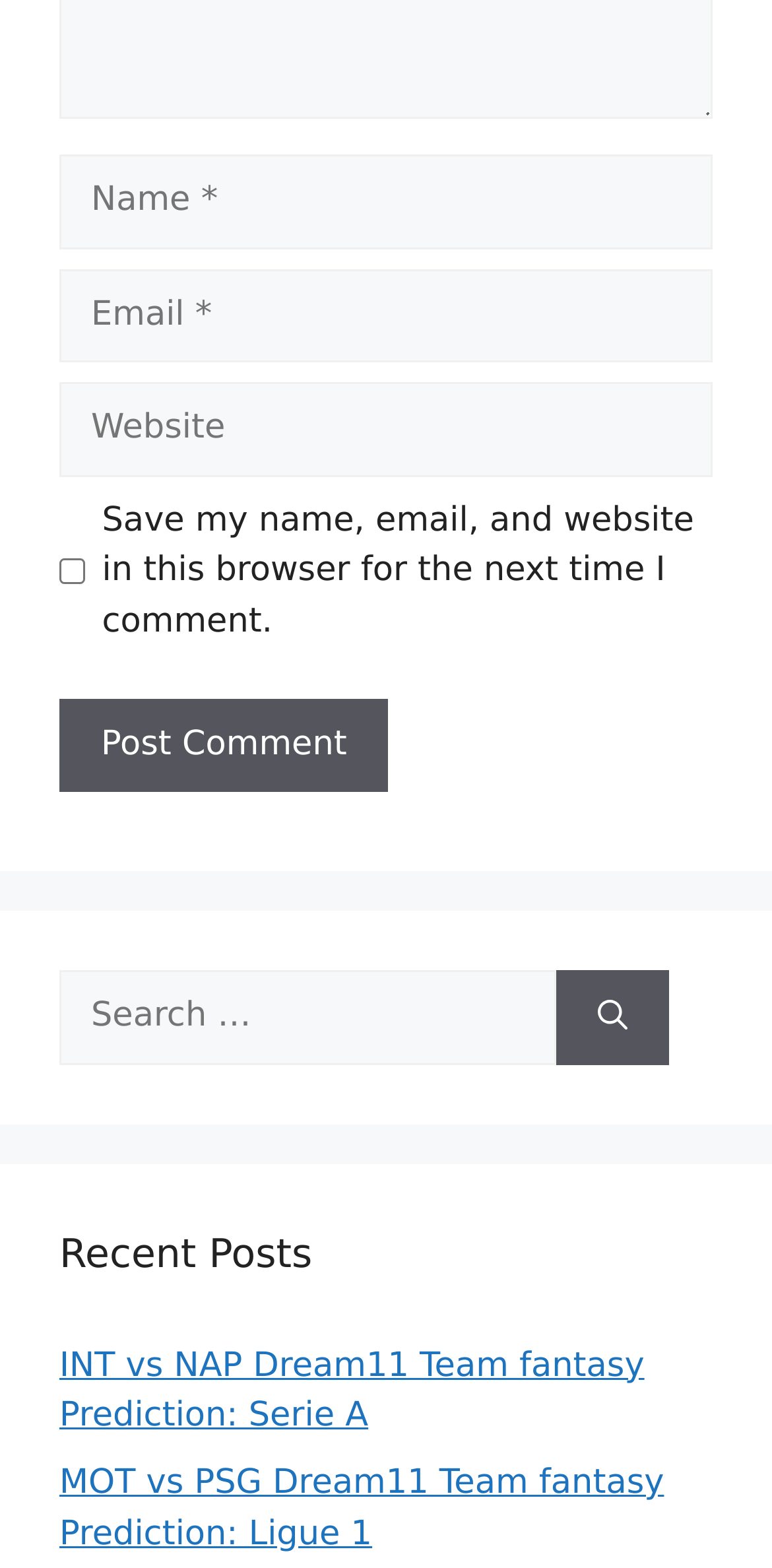Identify the bounding box coordinates for the element that needs to be clicked to fulfill this instruction: "Read recent posts". Provide the coordinates in the format of four float numbers between 0 and 1: [left, top, right, bottom].

[0.077, 0.78, 0.923, 0.818]